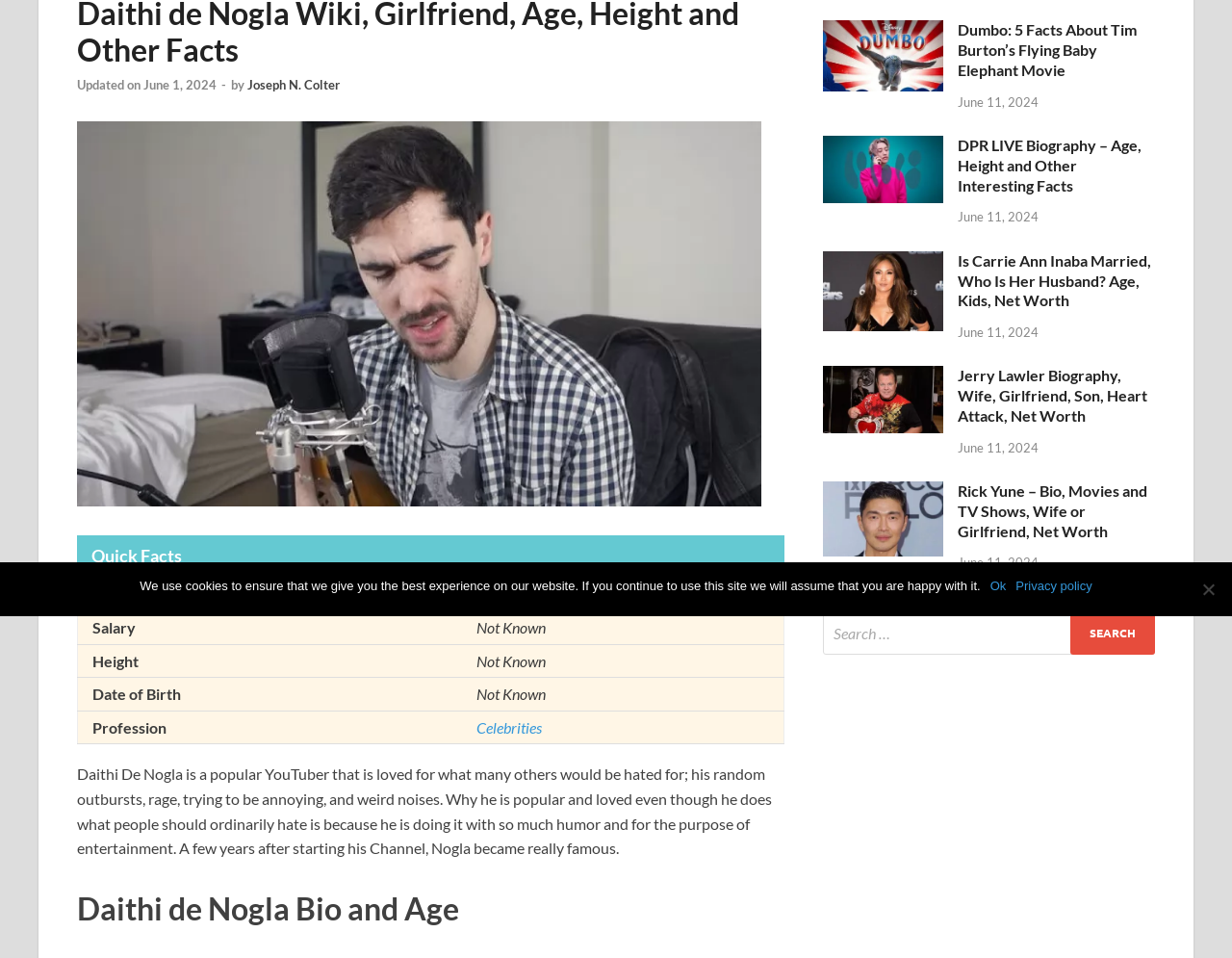Based on the element description "parent_node: CELEBRITIES", predict the bounding box coordinates of the UI element.

[0.062, 0.512, 0.618, 0.531]